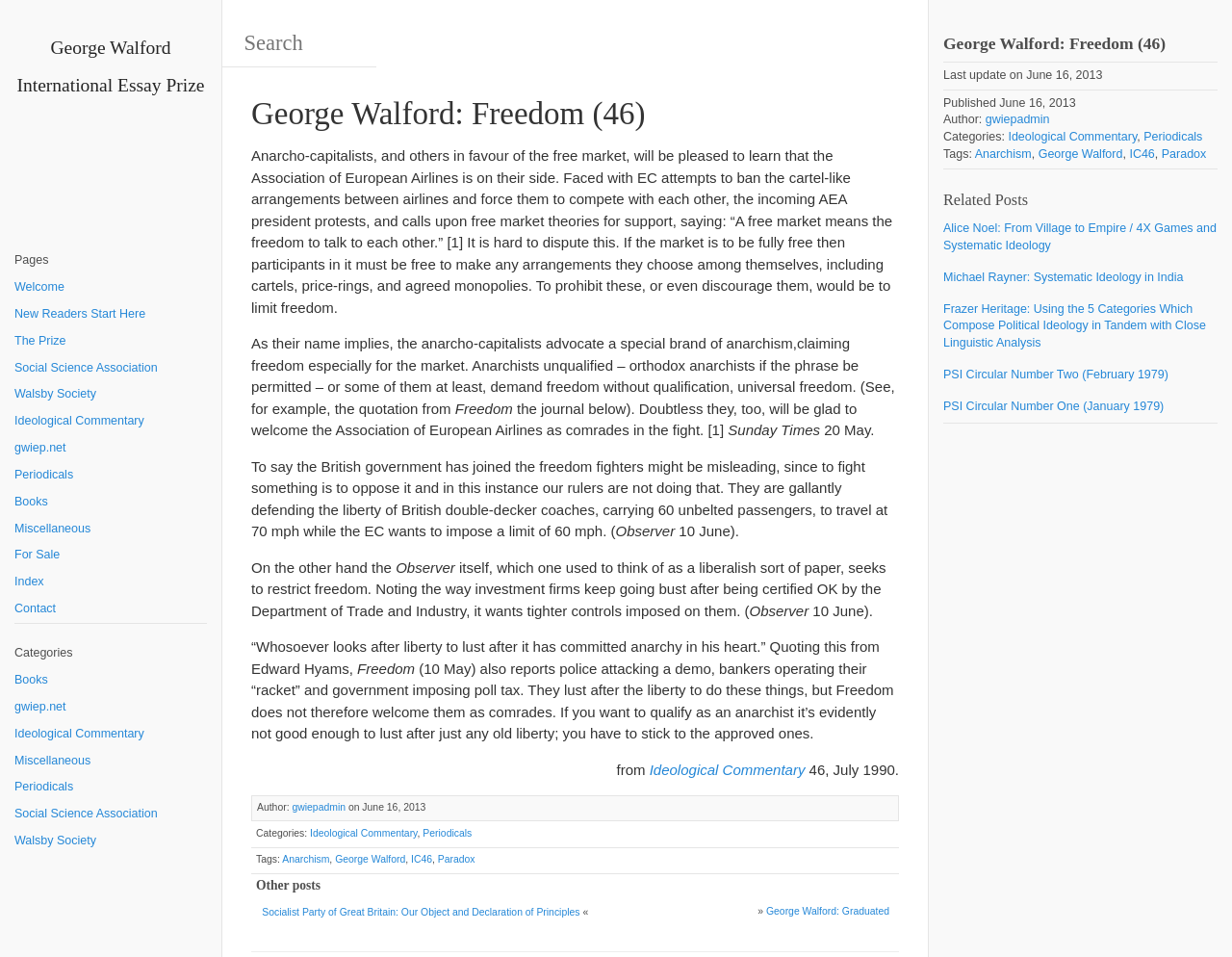Please determine the main heading text of this webpage.

George Walford: Freedom (46)